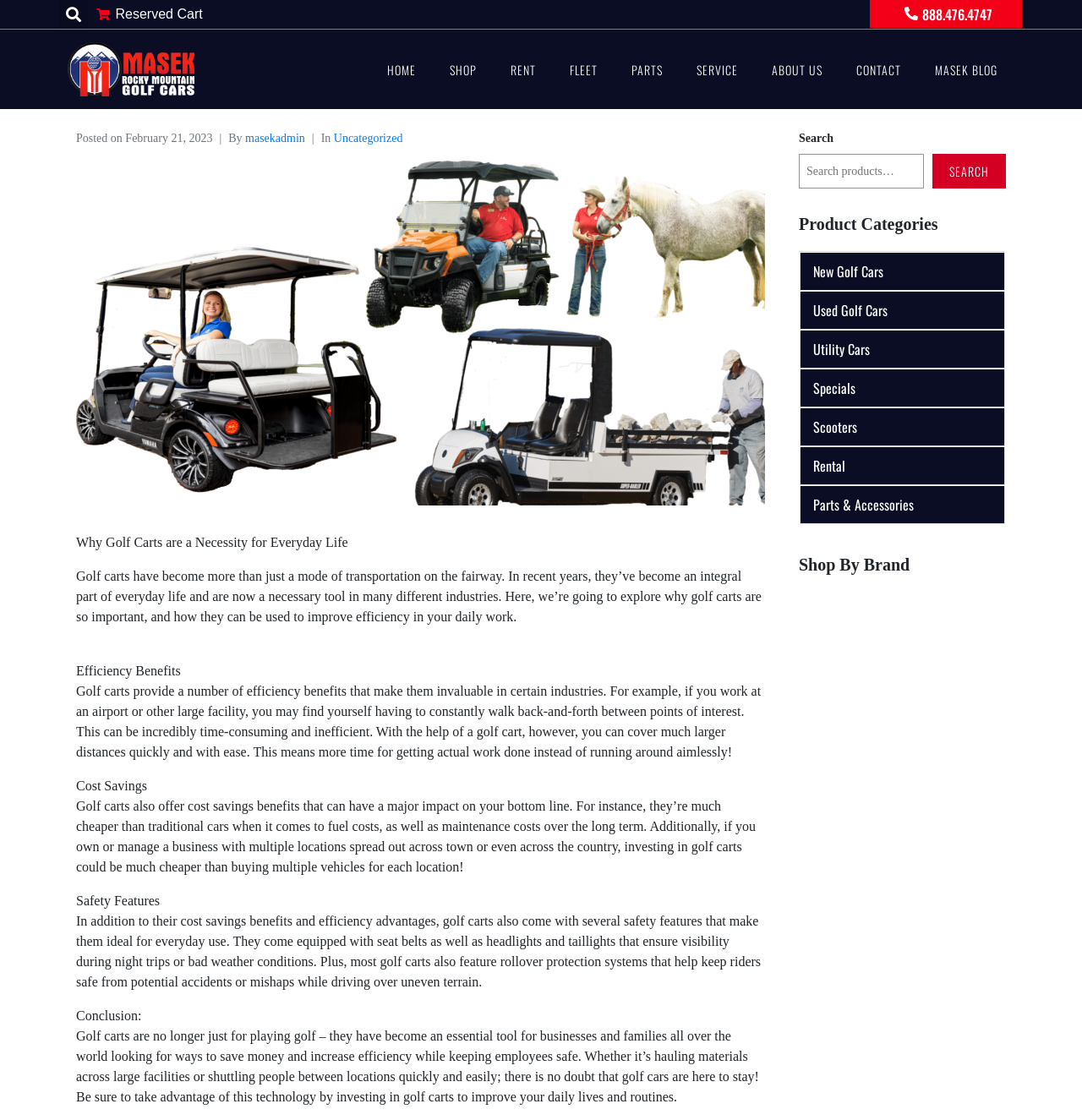Please determine the bounding box coordinates for the UI element described as: "Used Golf Cars".

[0.74, 0.261, 0.928, 0.294]